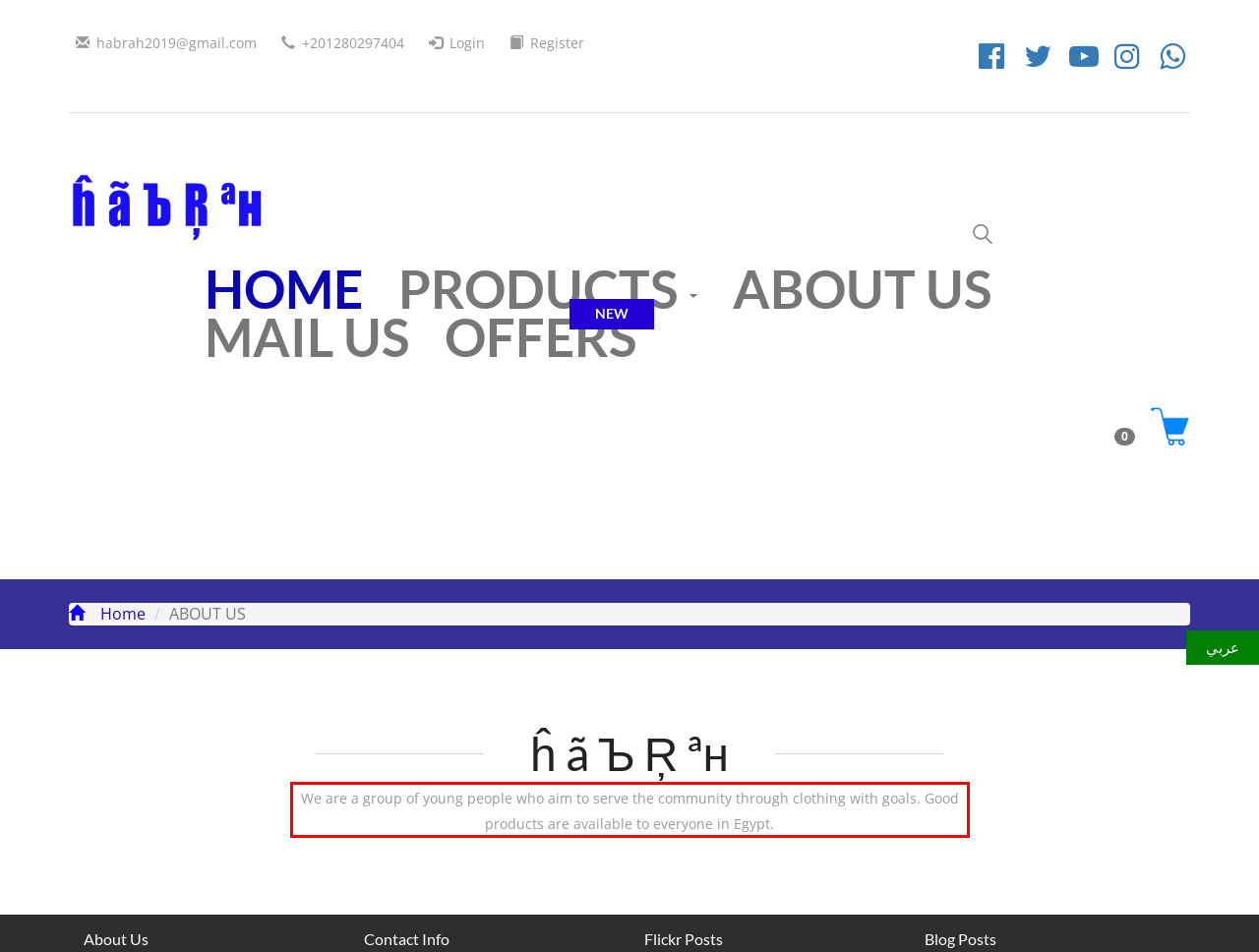You are given a screenshot with a red rectangle. Identify and extract the text within this red bounding box using OCR.

We are a group of young people who aim to serve the community through clothing with goals. Good products are available to everyone in Egypt.